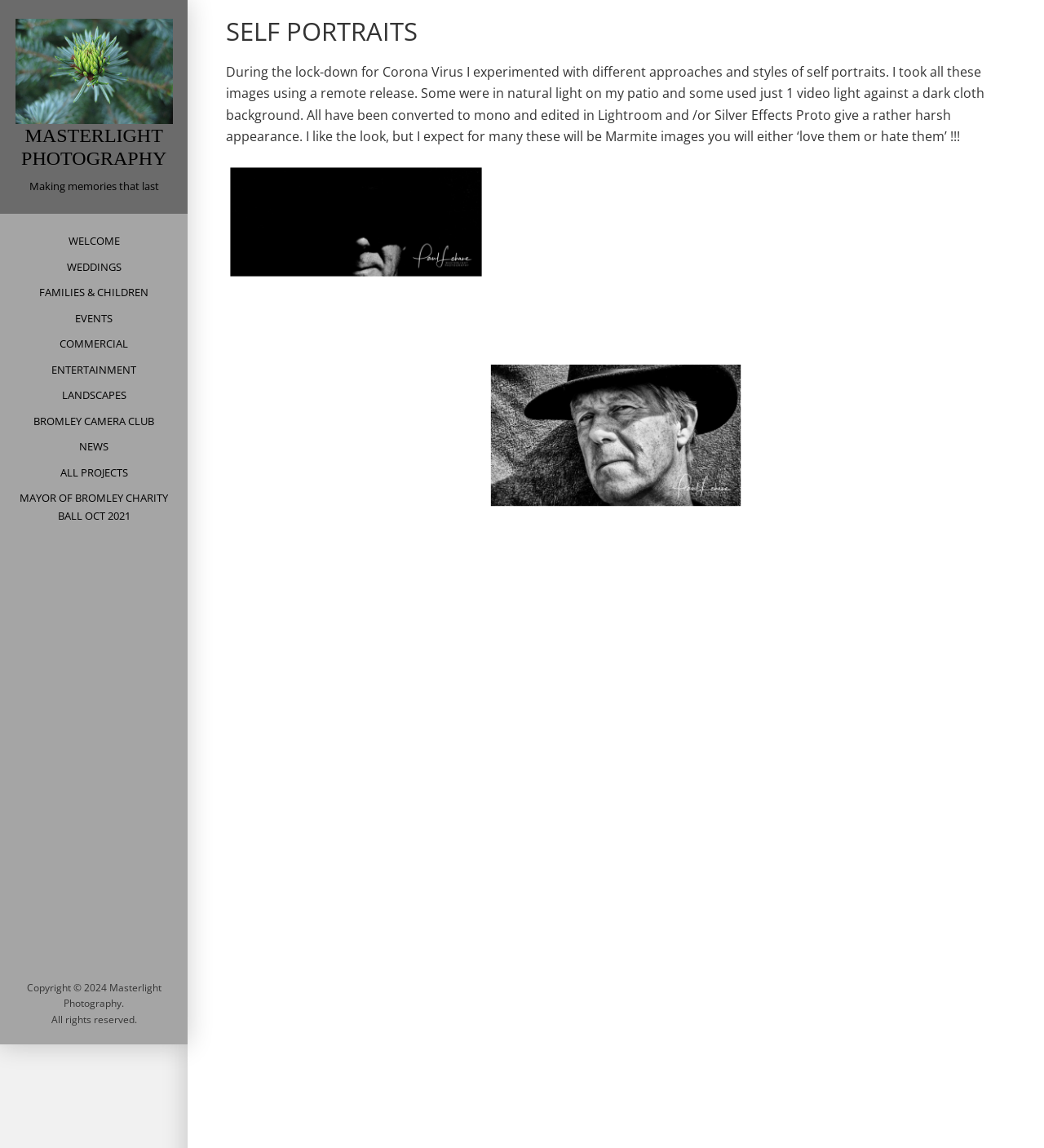Locate the bounding box coordinates of the clickable element to fulfill the following instruction: "View WEDDINGS page". Provide the coordinates as four float numbers between 0 and 1 in the format [left, top, right, bottom].

[0.052, 0.222, 0.128, 0.244]